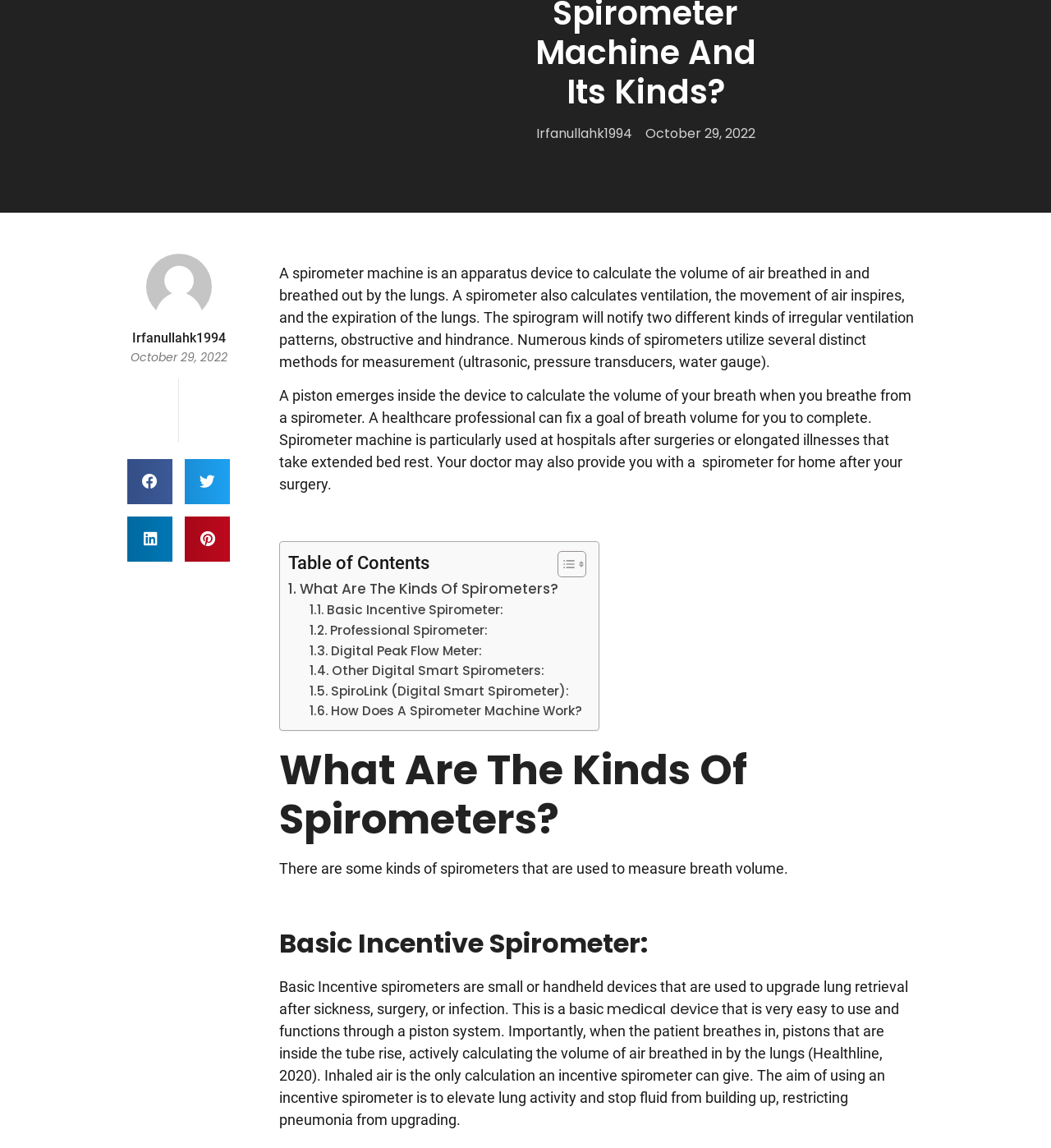Identify the coordinates of the bounding box for the element that must be clicked to accomplish the instruction: "Click on the 'Share on facebook' button".

[0.121, 0.4, 0.164, 0.439]